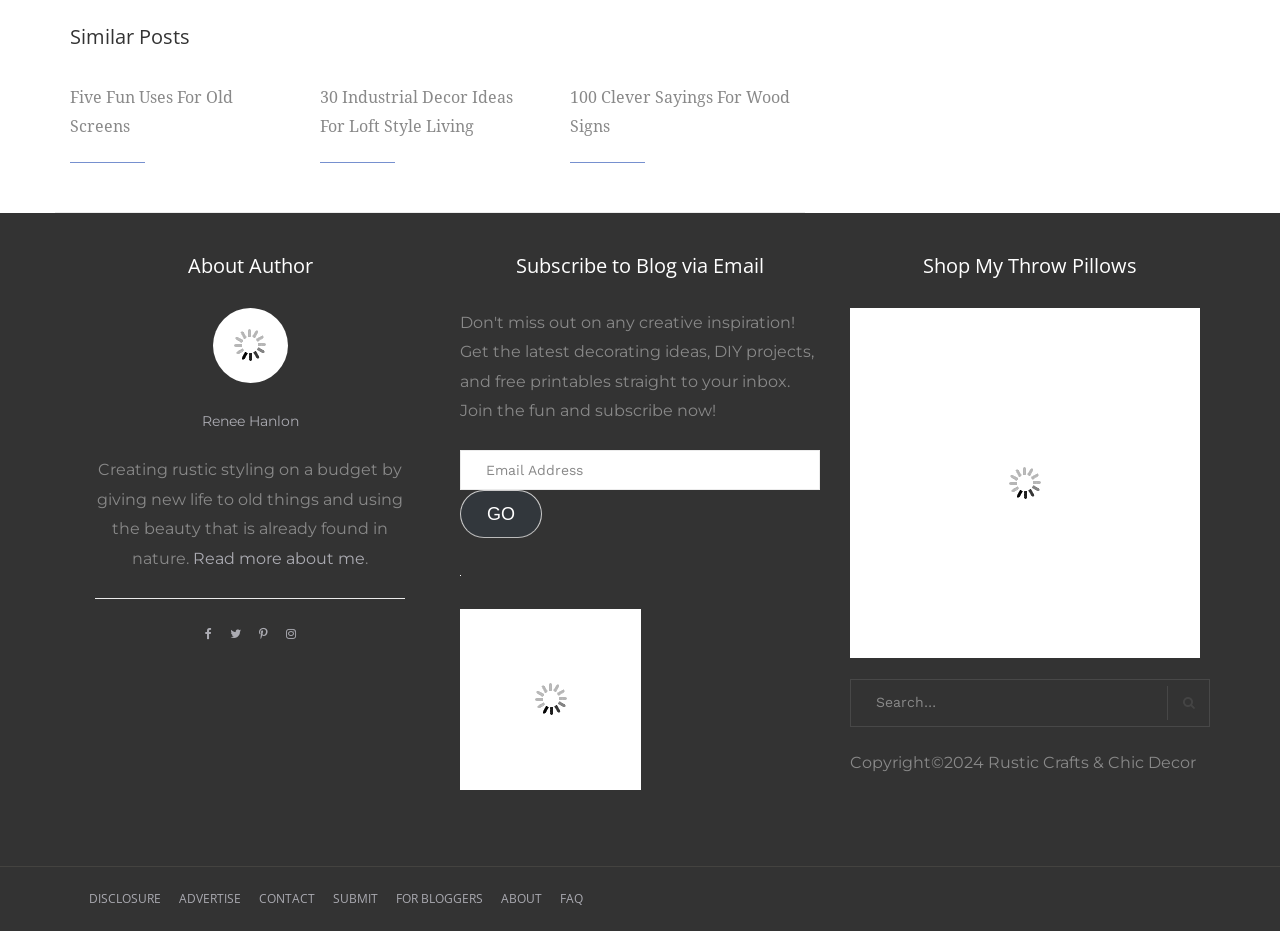From the screenshot, find the bounding box of the UI element matching this description: "parent_node: Search for: name="s" placeholder="Search…"". Supply the bounding box coordinates in the form [left, top, right, bottom], each a float between 0 and 1.

[0.664, 0.729, 0.945, 0.78]